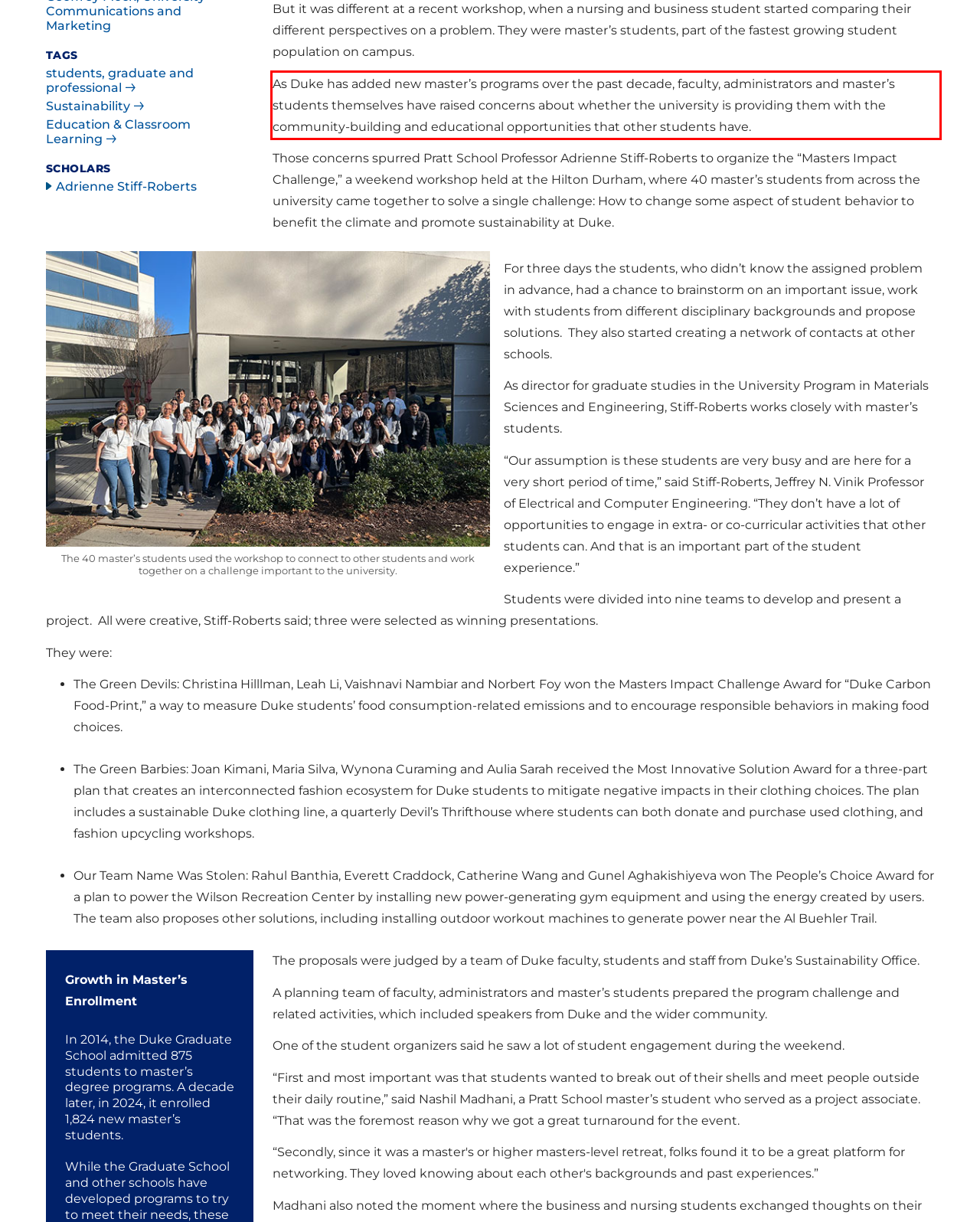You have a screenshot of a webpage, and there is a red bounding box around a UI element. Utilize OCR to extract the text within this red bounding box.

As Duke has added new master’s programs over the past decade, faculty, administrators and master’s students themselves have raised concerns about whether the university is providing them with the community-building and educational opportunities that other students have.